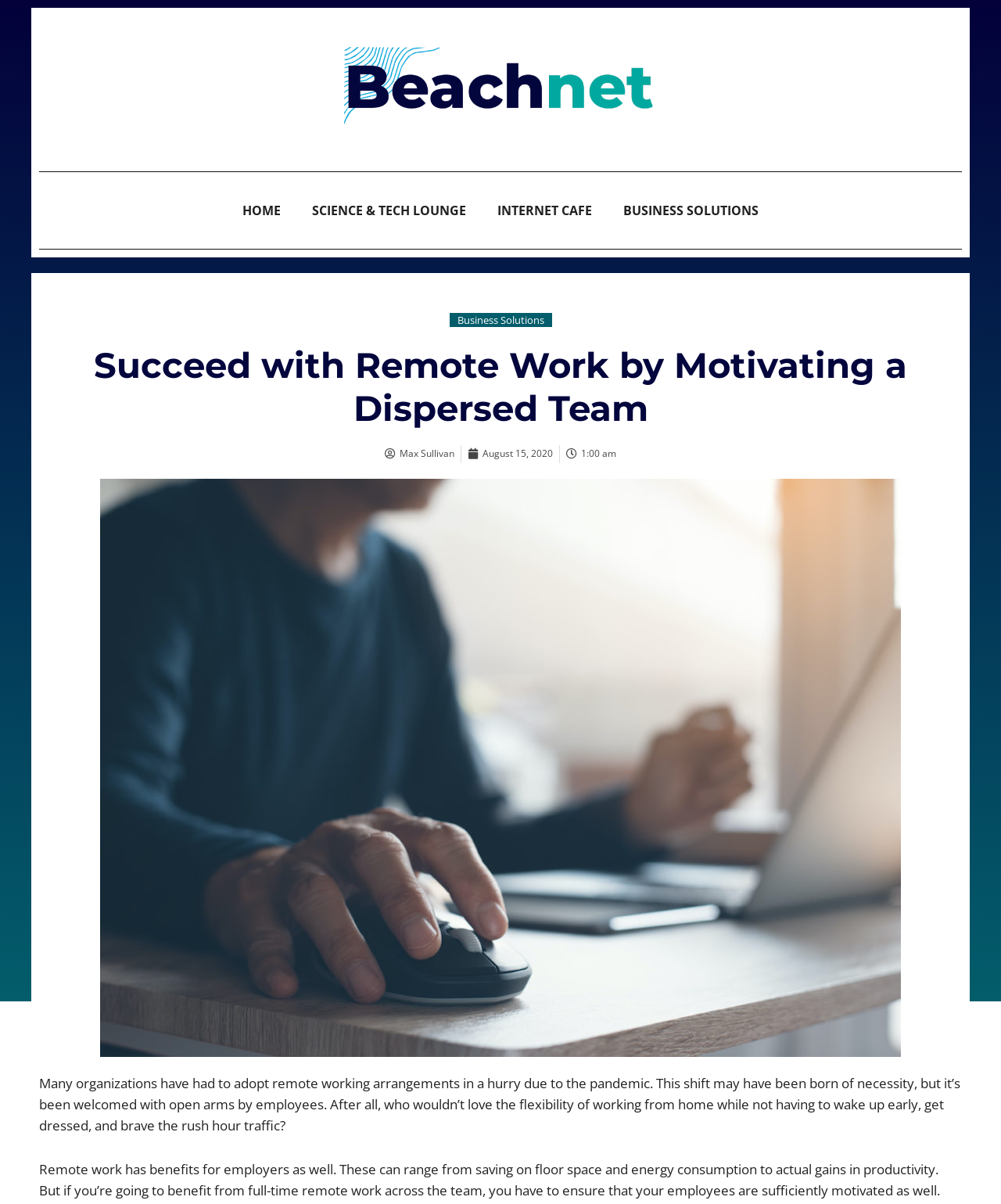Provide a comprehensive caption for the webpage.

The webpage is about remote work and its benefits for both employers and employees. At the top left, there is a logo of "Beachnet" with a link to the homepage. Next to it, there are four navigation links: "HOME", "SCIENCE & TECH LOUNGE", "INTERNET CAFE", and "BUSINESS SOLUTIONS". The "BUSINESS SOLUTIONS" link has a sub-link "Business Solutions" below it.

Below the navigation links, there is a heading that reads "Succeed with Remote Work by Motivating a Dispersed Team". Underneath the heading, there are two links: "Max Sullivan" and "August 15, 2020", with a time stamp "1:00 am" next to the date.

On the right side of the page, there is a large image of a man working remotely, taking up most of the vertical space. Below the image, there are two paragraphs of text. The first paragraph discusses the benefits of remote work for employees, such as flexibility and avoiding rush hour traffic. The second paragraph explains that remote work also has benefits for employers, including saving on floor space and energy consumption, and gaining productivity, but only if employees are sufficiently motivated.

Overall, the webpage appears to be an article or blog post about the advantages of remote work and the importance of motivating remote teams.